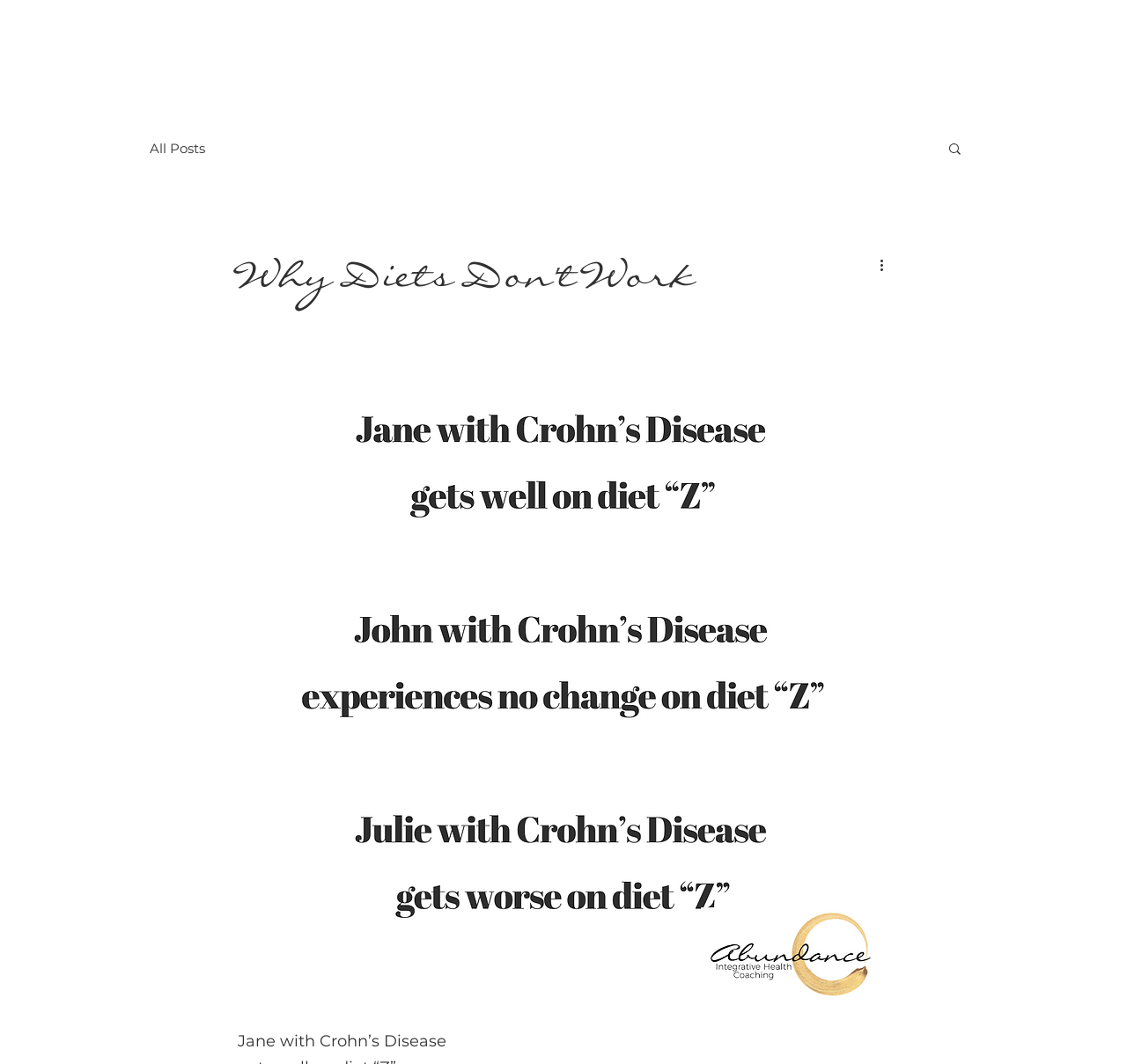Give a concise answer of one word or phrase to the question: 
What is the purpose of the button with the image?

Search